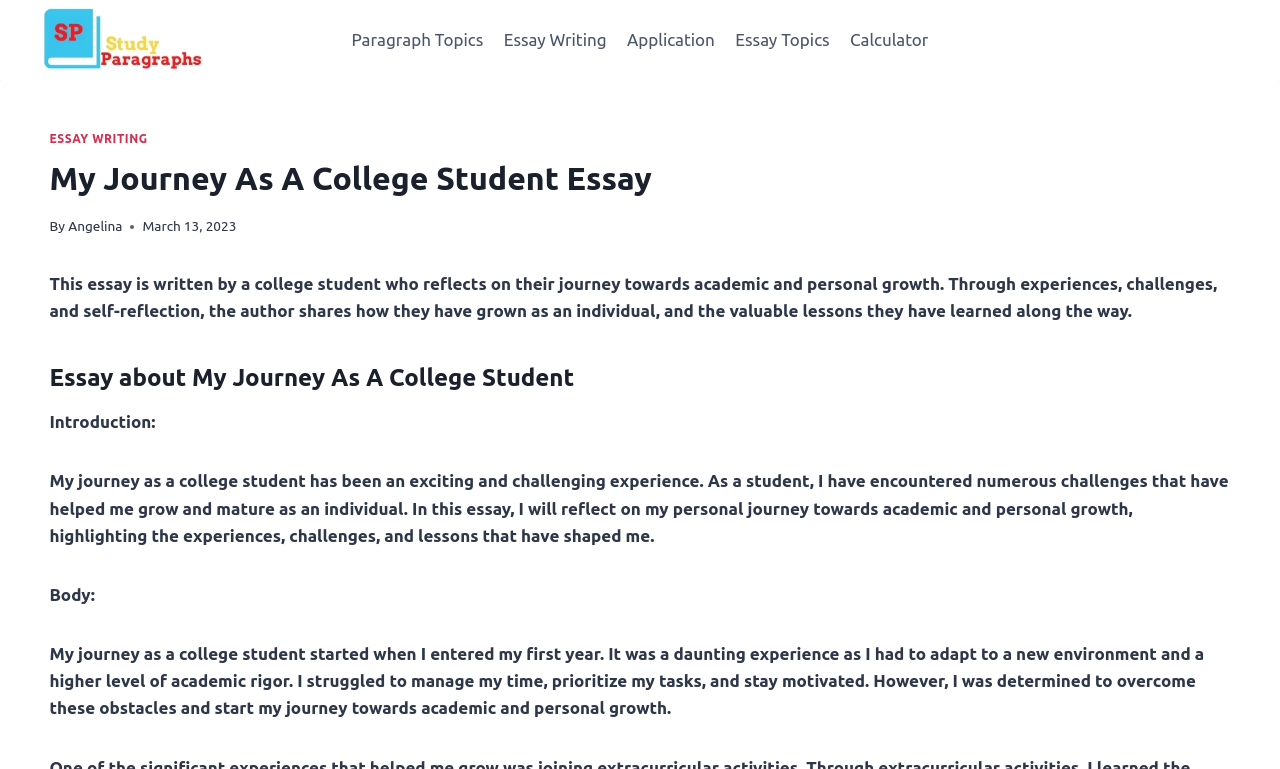Locate and extract the text of the main heading on the webpage.

My Journey As A College Student Essay